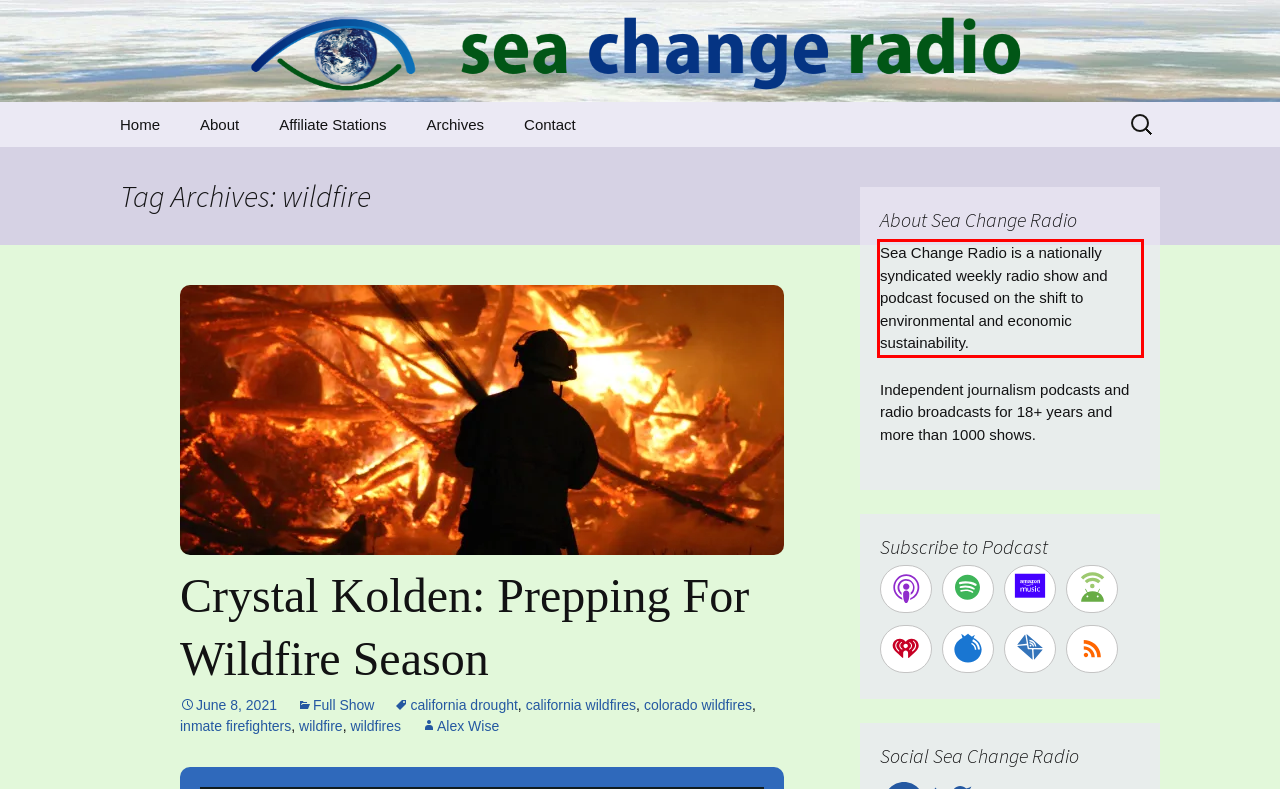You are given a screenshot showing a webpage with a red bounding box. Perform OCR to capture the text within the red bounding box.

Sea Change Radio is a nationally syndicated weekly radio show and podcast focused on the shift to environmental and economic sustainability.